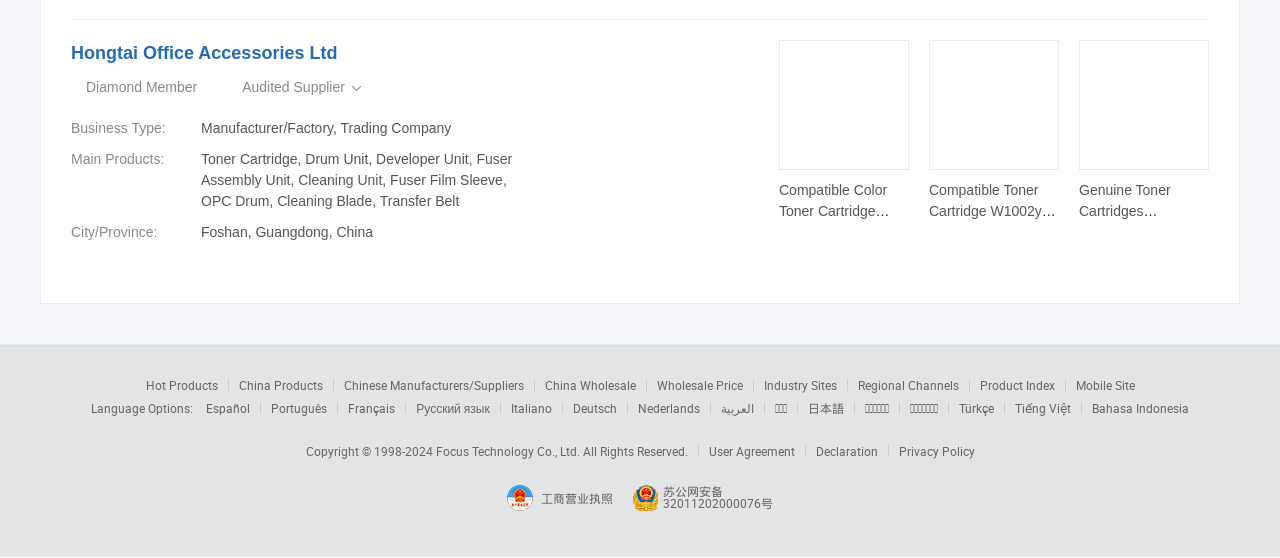Identify the bounding box of the UI element described as follows: "ภาษาไทย". Provide the coordinates as four float numbers in the range of 0 to 1 [left, top, right, bottom].

[0.711, 0.717, 0.733, 0.746]